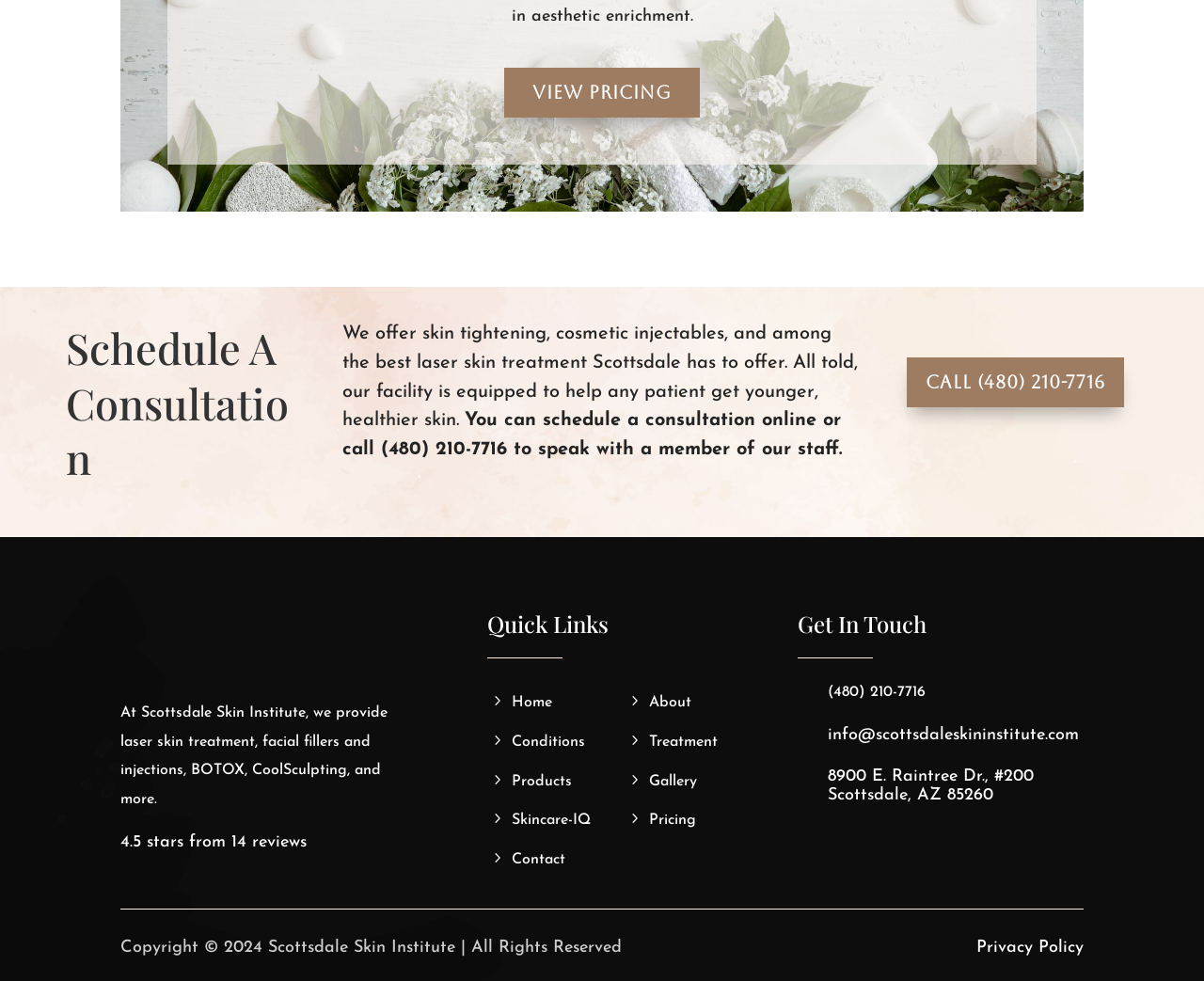Please determine the bounding box coordinates for the element with the description: "Attorneys".

None